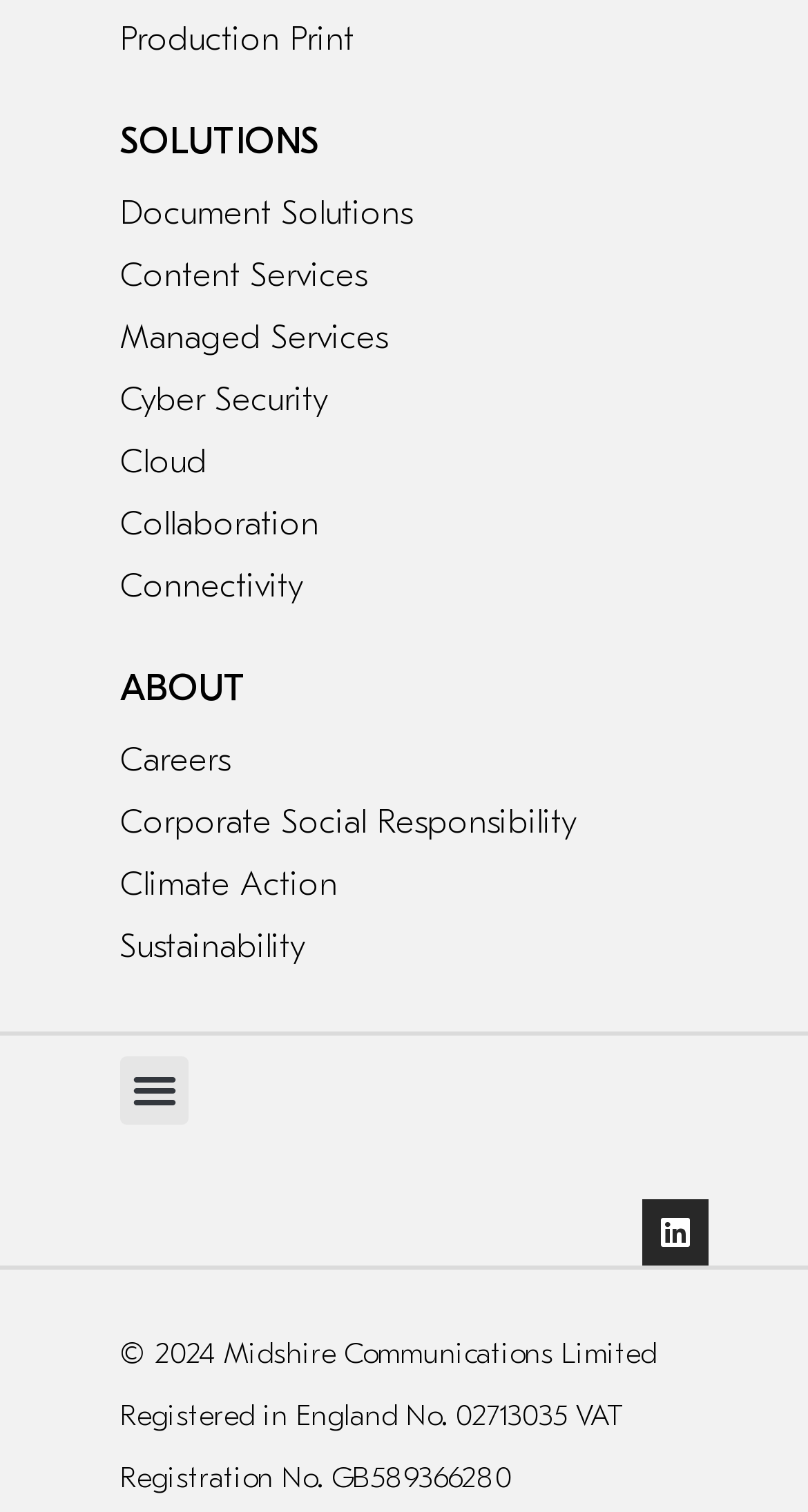Please identify the bounding box coordinates for the region that you need to click to follow this instruction: "Learn about Corporate Social Responsibility".

[0.149, 0.523, 0.851, 0.564]